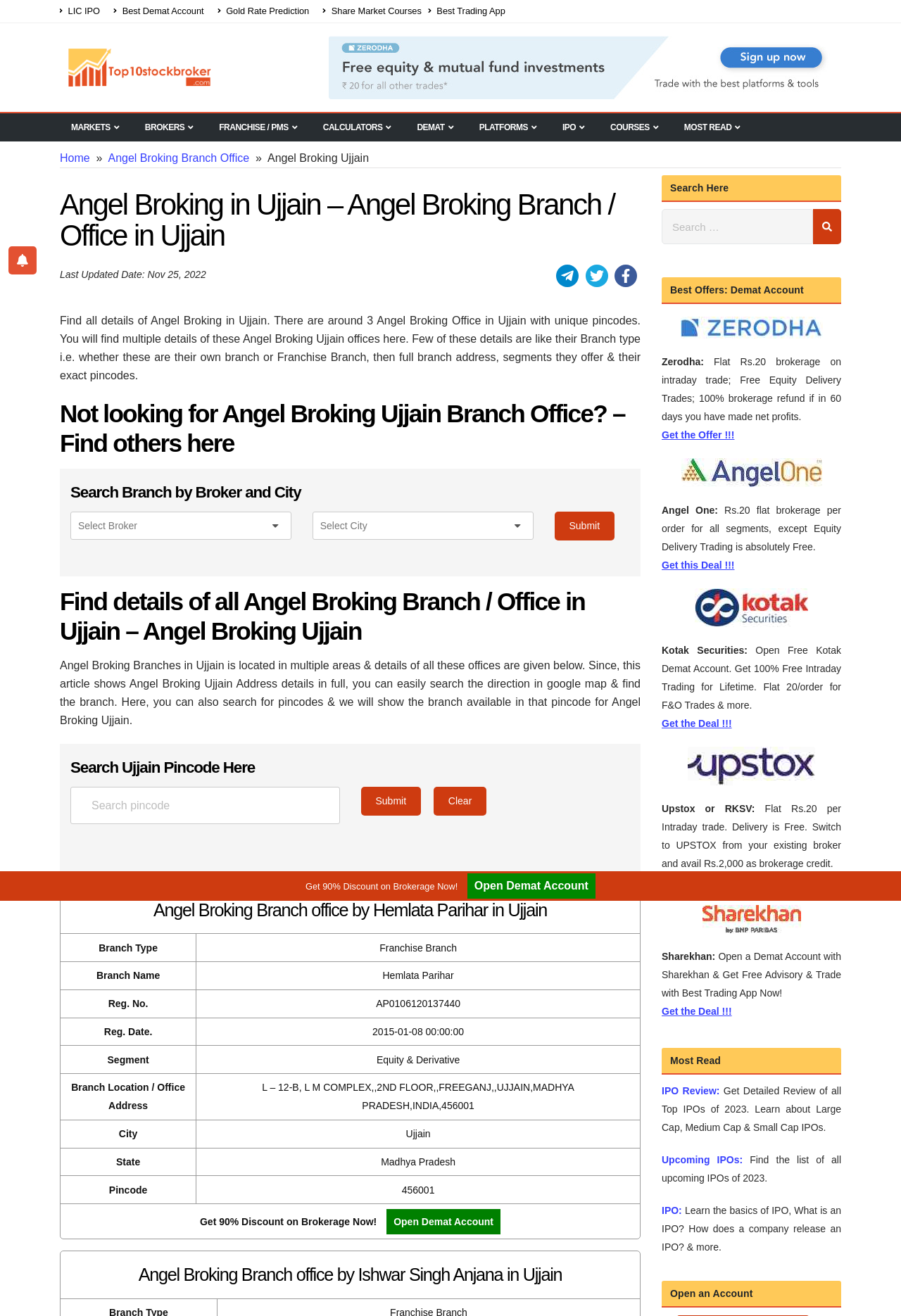Please identify the bounding box coordinates of where to click in order to follow the instruction: "Click on the 'MARKETS' link".

[0.066, 0.088, 0.145, 0.106]